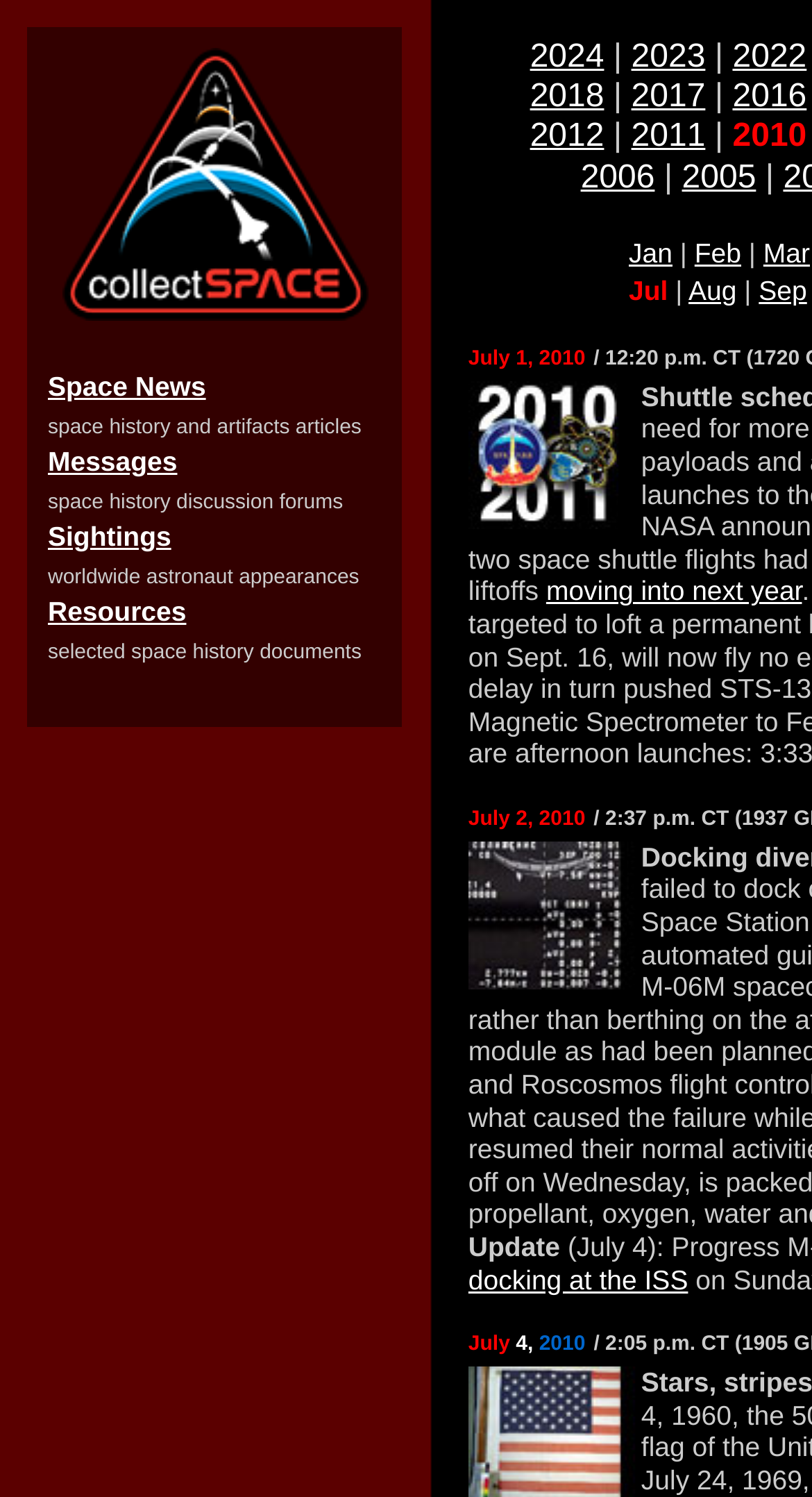Please determine the bounding box coordinates of the element's region to click for the following instruction: "Go to July 2010 archive".

[0.902, 0.08, 0.993, 0.103]